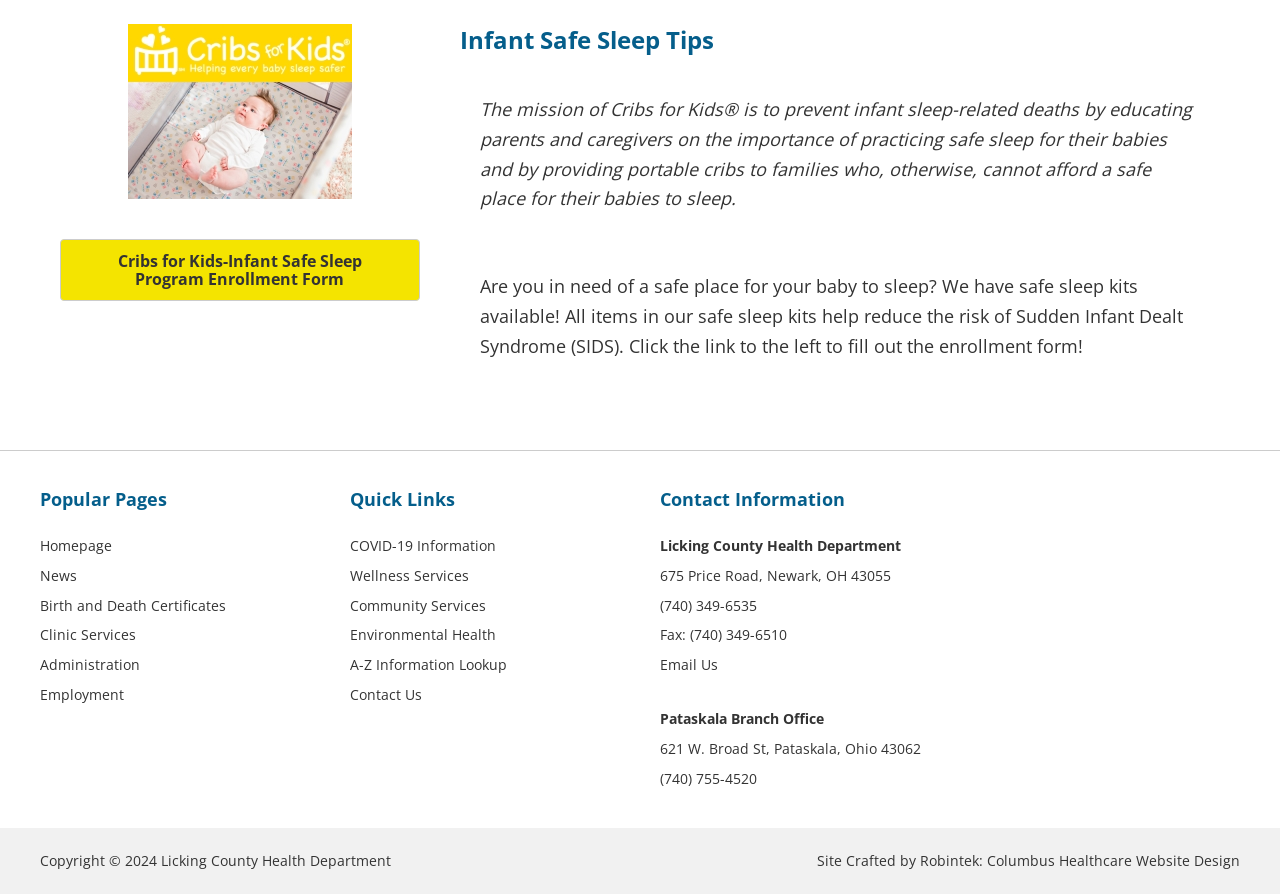What is available for families in need of a safe place for their babies to sleep?
Provide a detailed and extensive answer to the question.

Based on the StaticText element with the text 'Are you in need of a safe place for your baby to sleep? We have safe sleep kits available! All items in our safe sleep kits help reduce the risk of Sudden Infant Dealt Syndrome (SIDS). Click the link to the left to fill out the enrollment form!', it is clear that families in need of a safe place for their babies to sleep can access safe sleep kits.